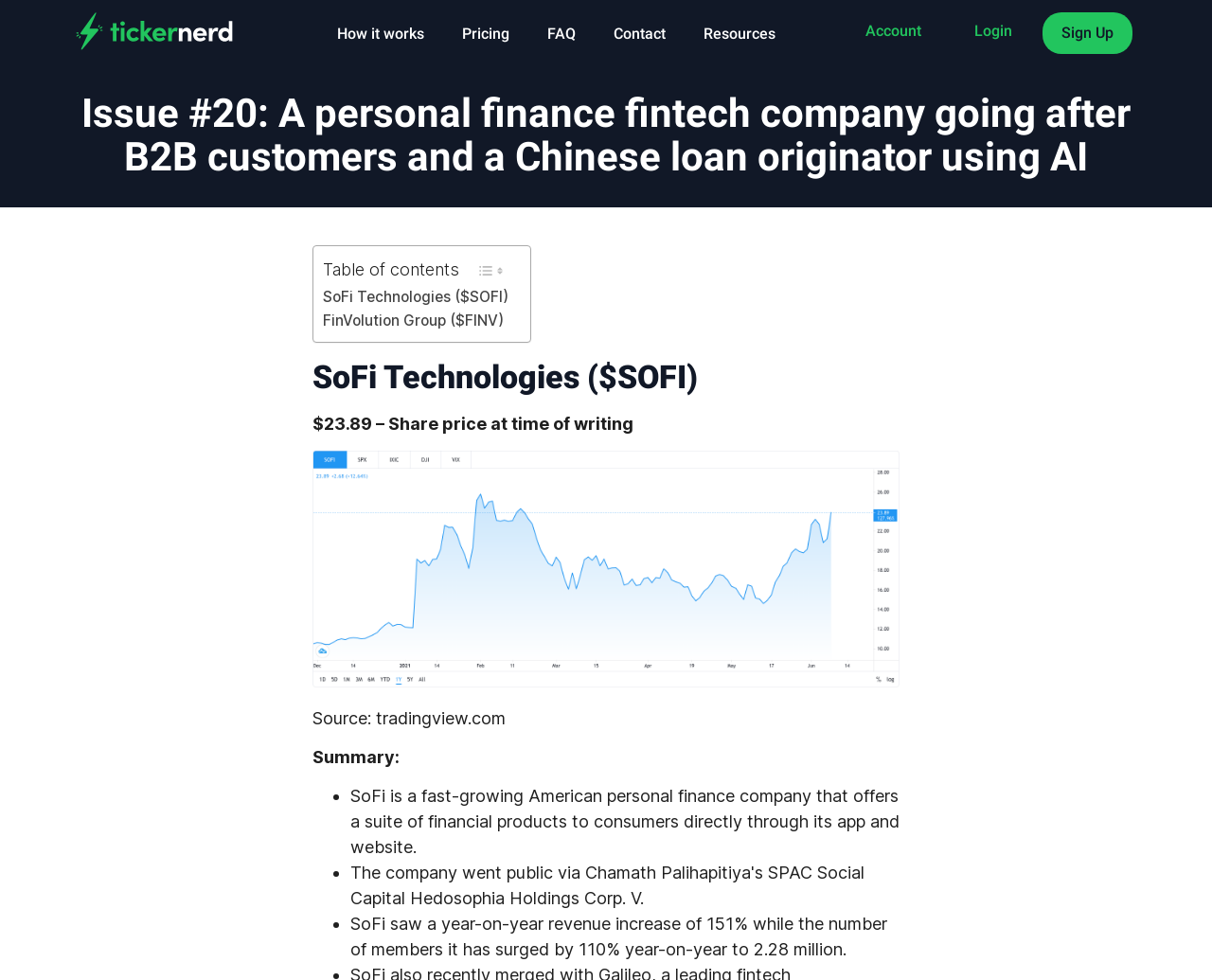Specify the bounding box coordinates of the region I need to click to perform the following instruction: "Click on the 'Art' link". The coordinates must be four float numbers in the range of 0 to 1, i.e., [left, top, right, bottom].

None